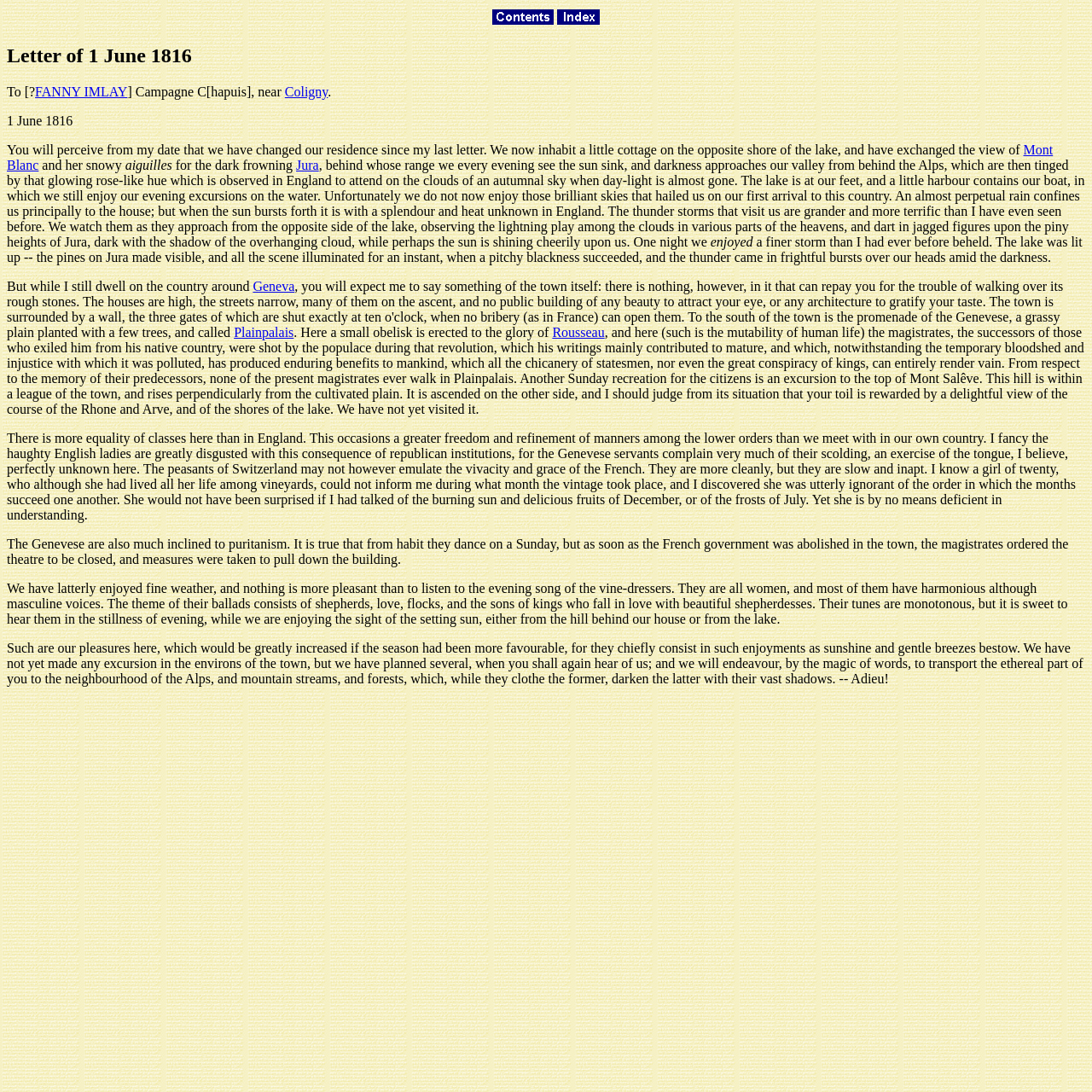Describe all the key features and sections of the webpage thoroughly.

This webpage is a digital representation of a letter written on June 1, 1816. At the top of the page, there is a heading with the title "Letter of 1 June 1816" and a table of contents with two links, "Contents" and "Index", each accompanied by an image. 

Below the heading, the letter begins with a salutation "To [? FANNY IMLAY" followed by the address "Campagne Chapuis, near Coligny". The date "1 June 1816" is written on a separate line. 

The main body of the letter is a descriptive text that talks about the writer's new residence, the scenery around the lake, and the weather. The writer describes the cottage they inhabit, the view of Mont Blanc, and the surrounding mountains. They also mention the thunderstorms, lightning, and the beauty of the lake. 

The letter then shifts to a description of the town of Geneva, its architecture, and the promenade called Plainpalais, where a small obelisk is erected in honor of Rousseau. The writer also mentions the magistrates, the revolution, and the benefits it brought to humanity. 

Further down, the letter discusses the social classes in Geneva, the freedom and refinement of manners among the lower orders, and the differences between the Genevese and the English. The writer also talks about the peasants of Switzerland, their cleanliness, and their lack of vivacity and grace. 

The letter concludes with a description of the Genevese inclination towards puritanism, the closure of the theatre, and the enjoyment of fine weather, evening songs of the vine-dressers, and the beauty of nature. The writer expresses their desire to transport the reader to the neighborhood of the Alps, mountain streams, and forests through their words. The letter ends with a farewell.